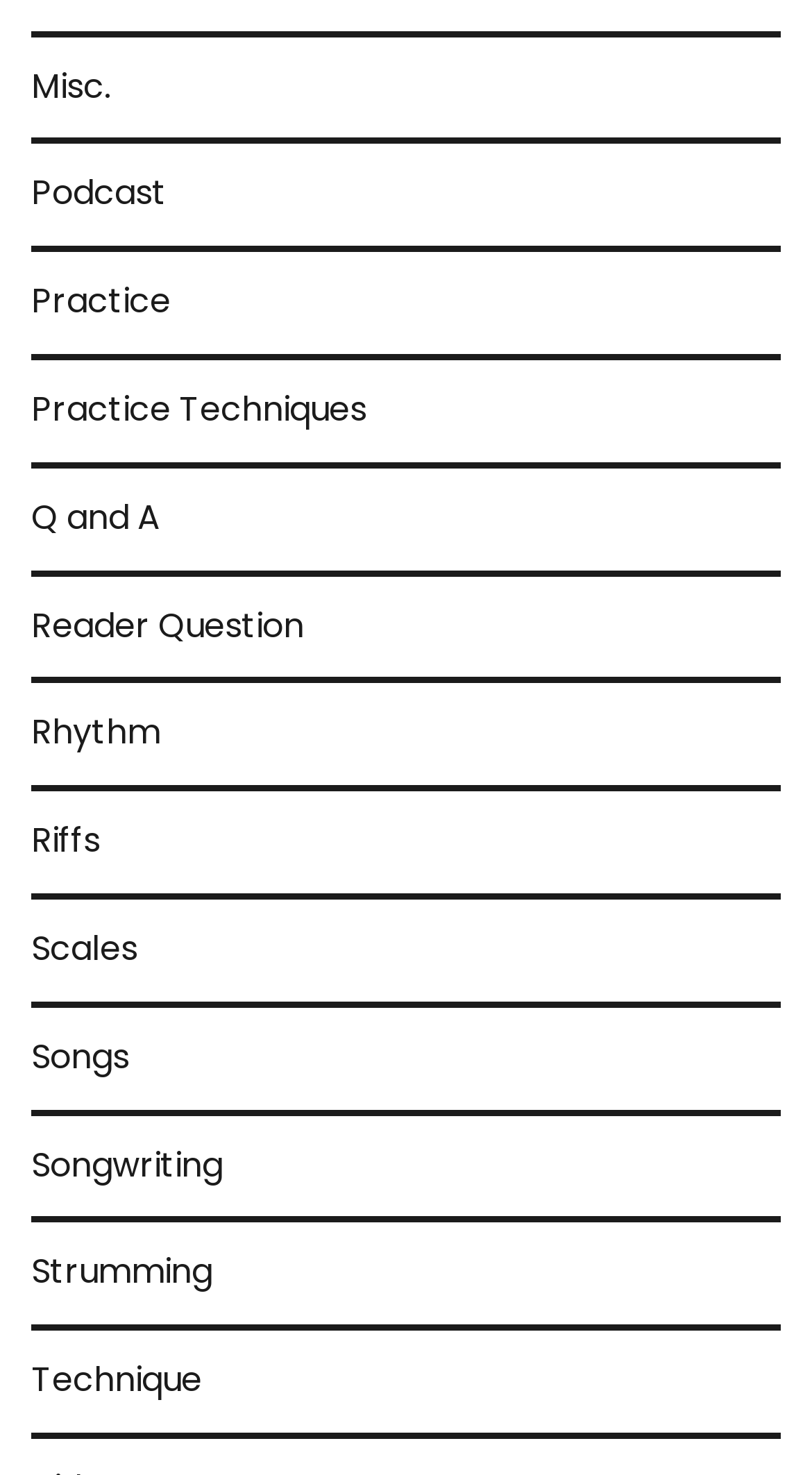Bounding box coordinates are specified in the format (top-left x, top-left y, bottom-right x, bottom-right y). All values are floating point numbers bounded between 0 and 1. Please provide the bounding box coordinate of the region this sentence describes: Technique

[0.038, 0.902, 0.249, 0.971]